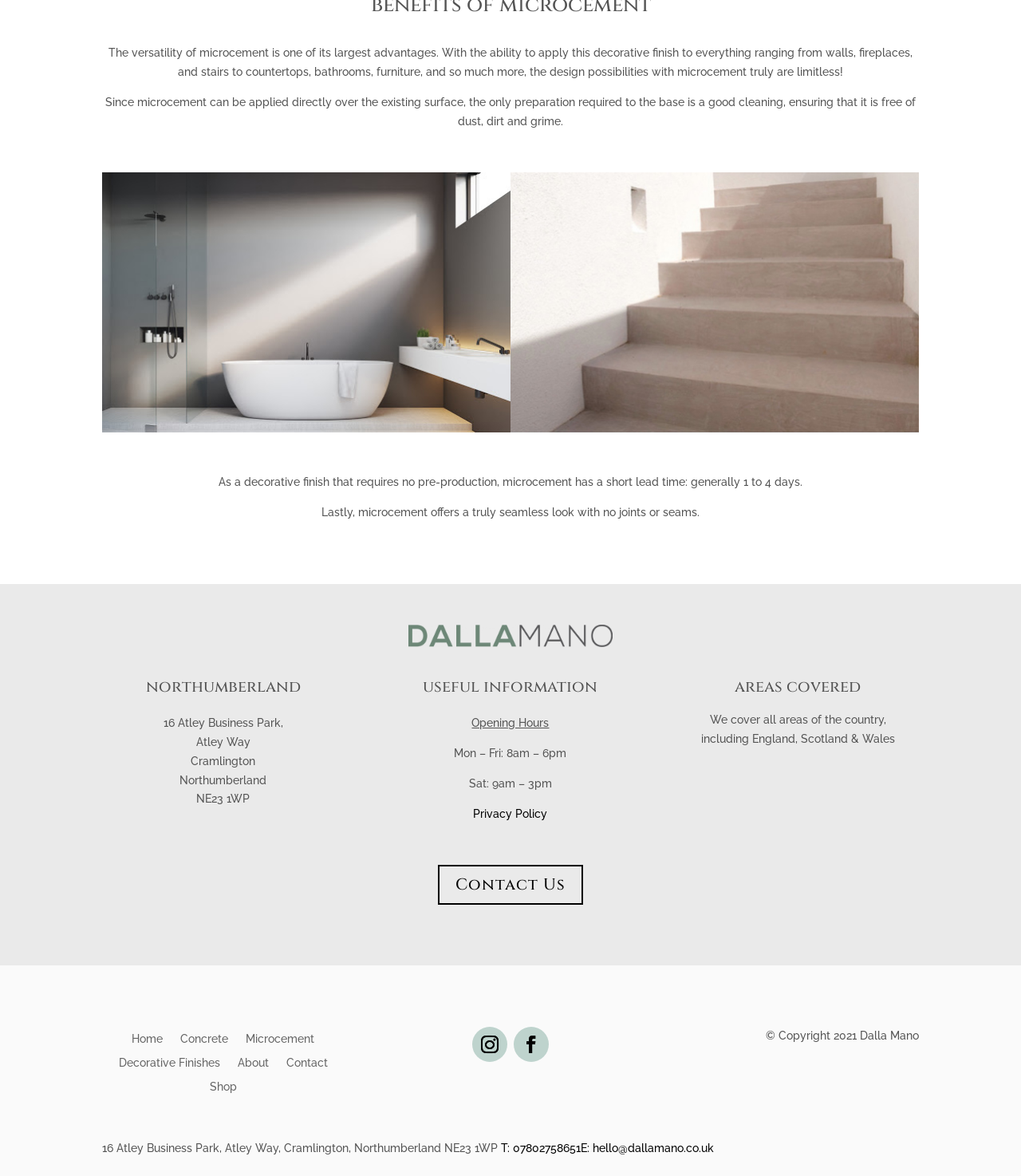Please provide the bounding box coordinates for the element that needs to be clicked to perform the following instruction: "Click on the 'Home' link". The coordinates should be given as four float numbers between 0 and 1, i.e., [left, top, right, bottom].

[0.129, 0.879, 0.16, 0.894]